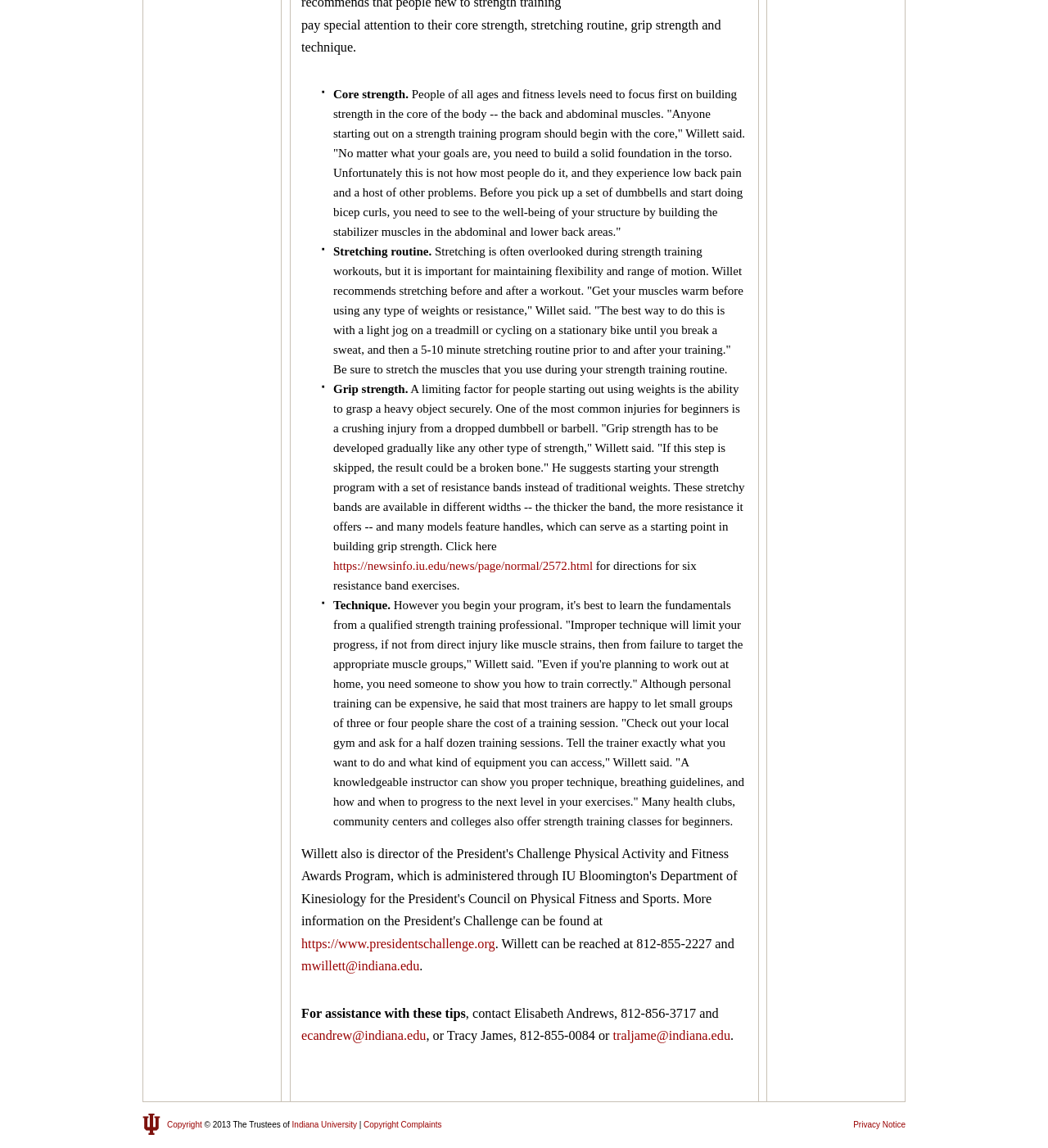Pinpoint the bounding box coordinates of the clickable area needed to execute the instruction: "Contact Willett for more information". The coordinates should be specified as four float numbers between 0 and 1, i.e., [left, top, right, bottom].

[0.288, 0.816, 0.472, 0.829]